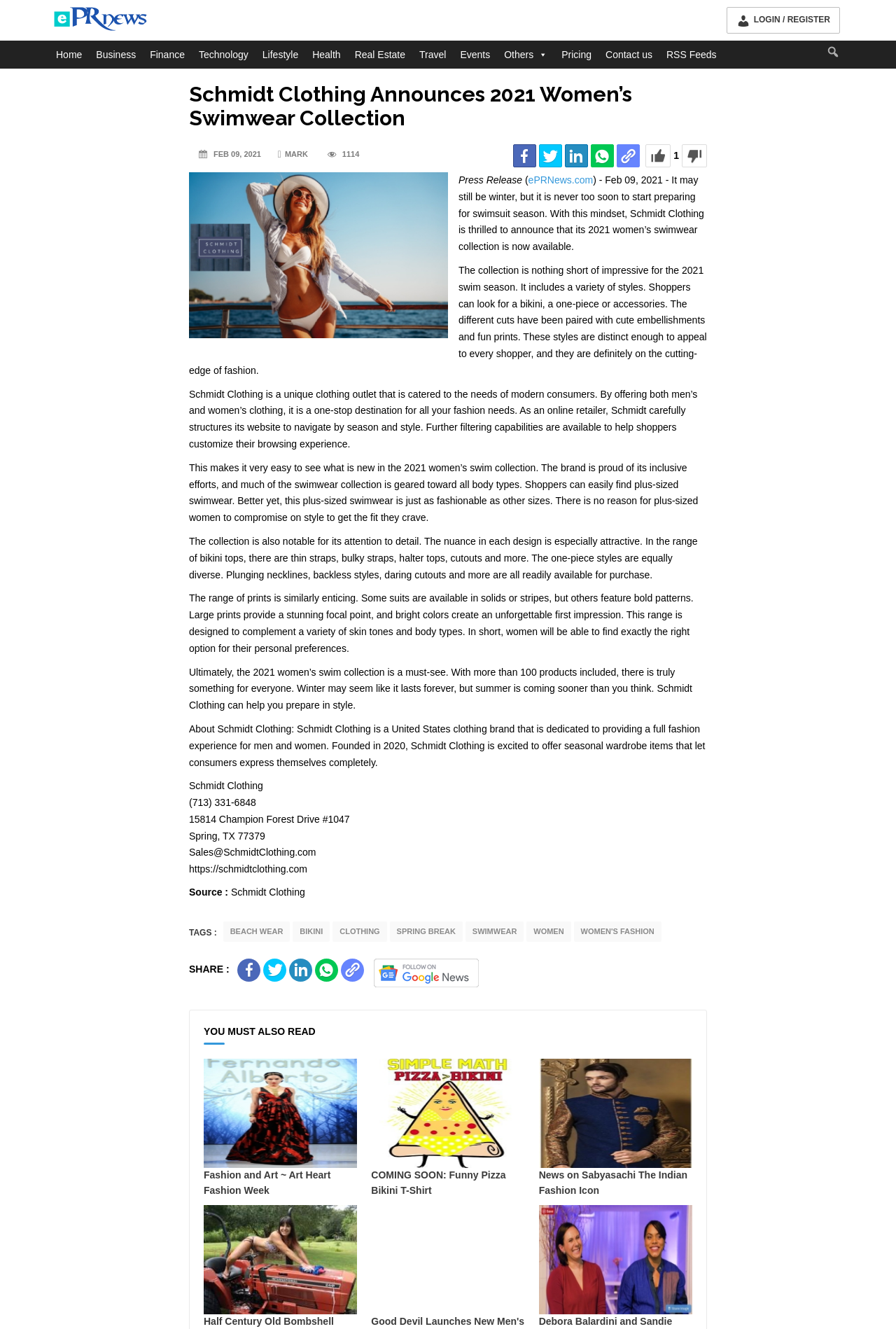What is the address of Schmidt Clothing?
Answer with a single word or short phrase according to what you see in the image.

15814 Champion Forest Drive #1047, Spring, TX 77379